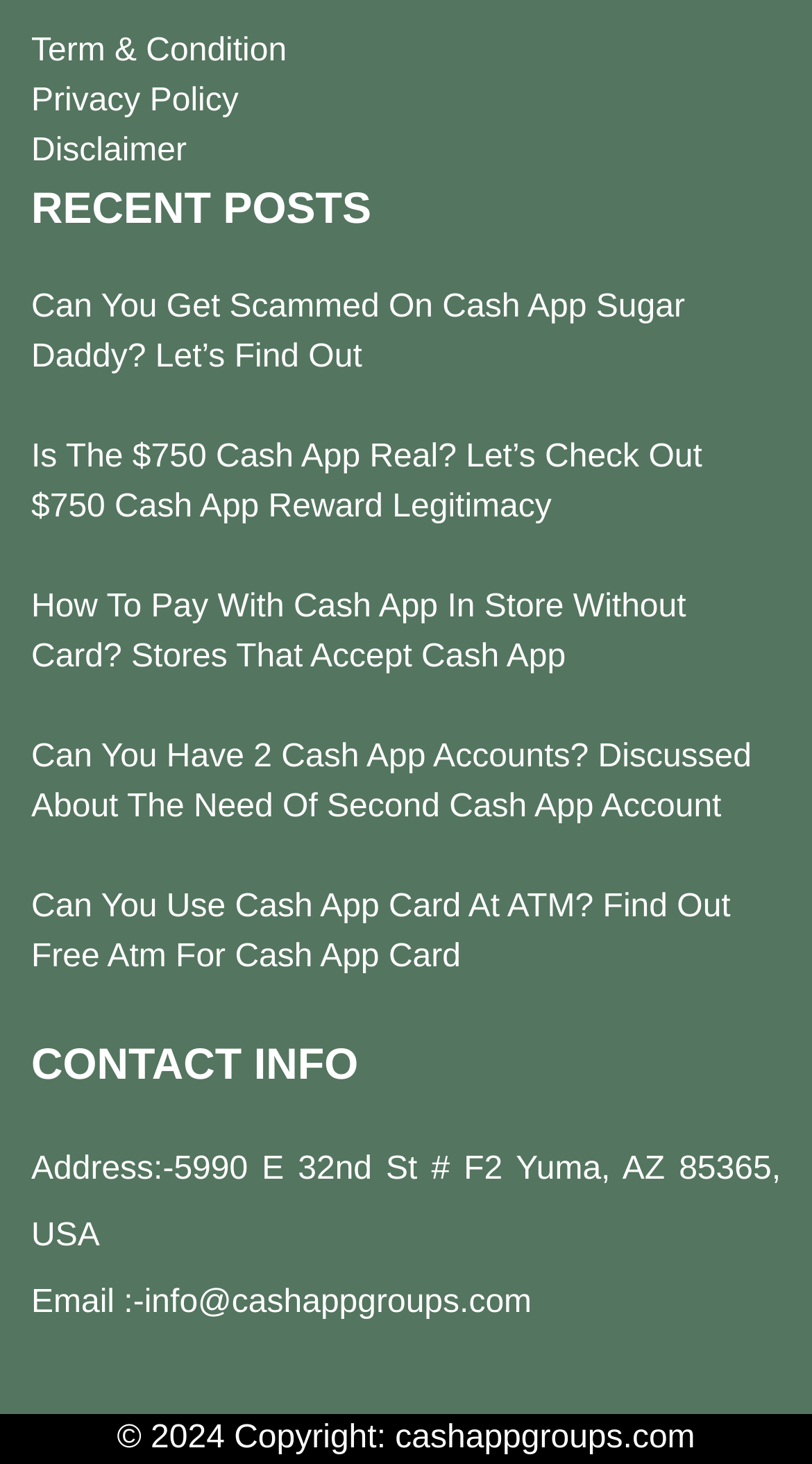Please find and report the bounding box coordinates of the element to click in order to perform the following action: "View privacy policy". The coordinates should be expressed as four float numbers between 0 and 1, in the format [left, top, right, bottom].

[0.038, 0.058, 0.294, 0.082]